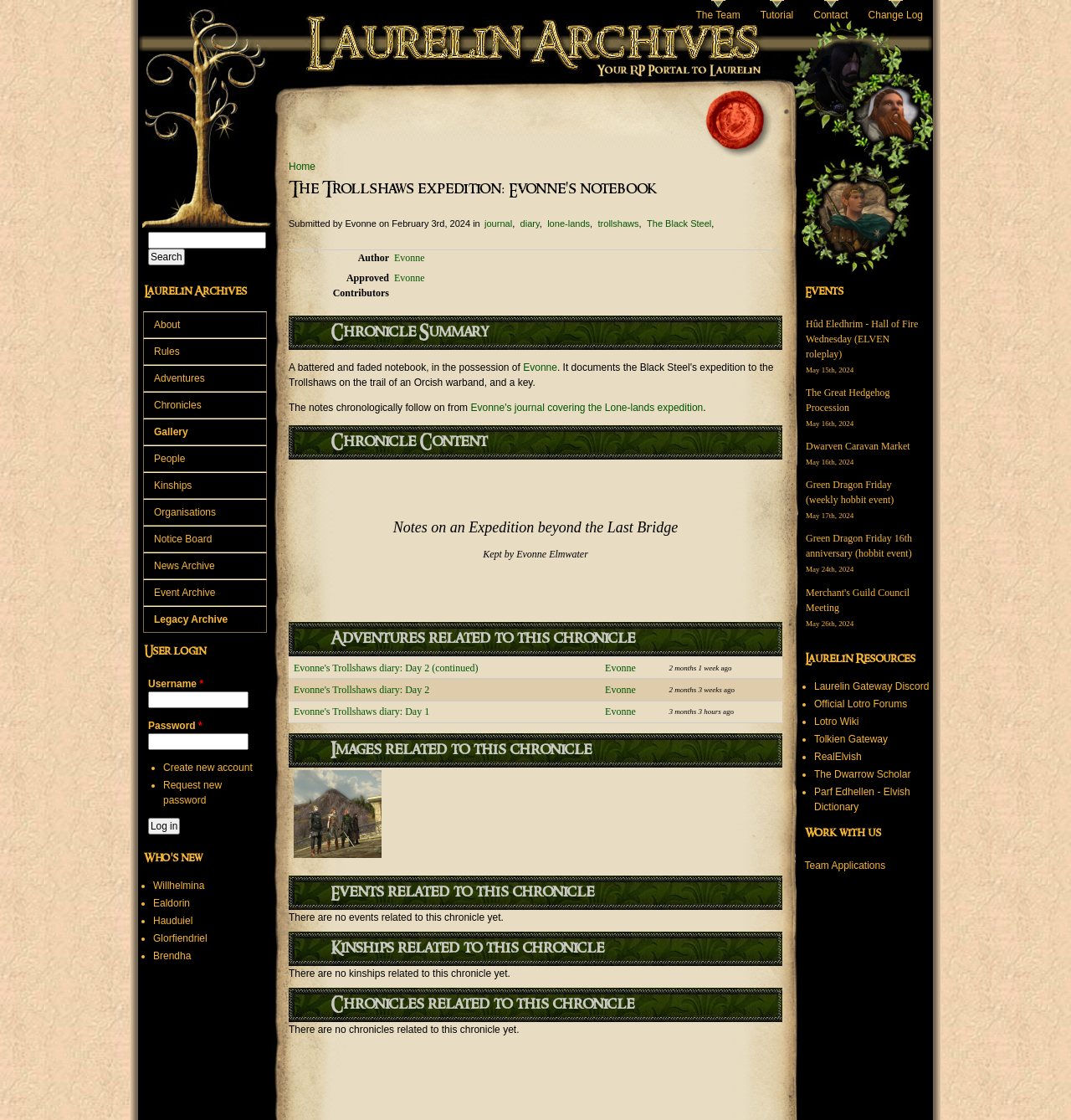What is the name of the expedition?
From the image, respond using a single word or phrase.

The Trollshaws expedition